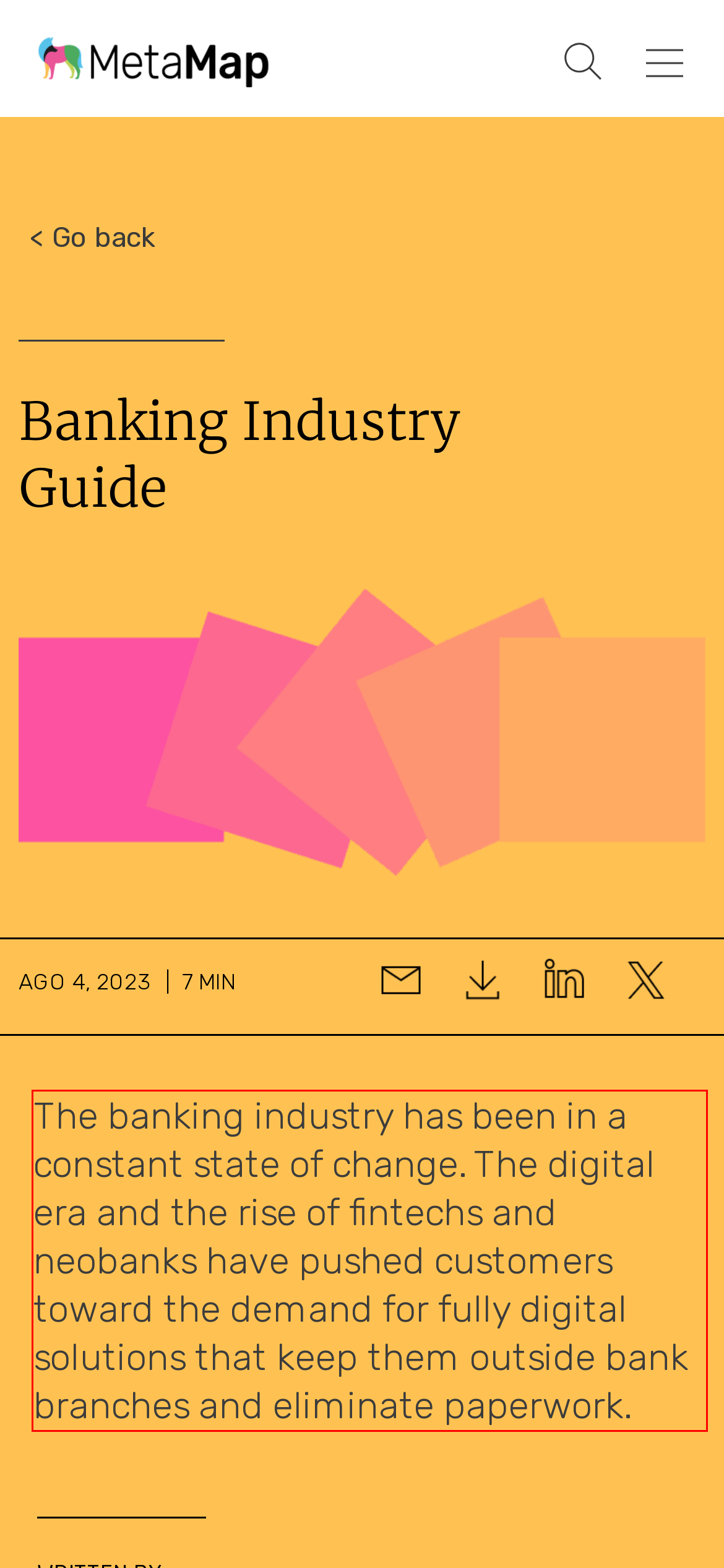You have a screenshot of a webpage with a red bounding box. Identify and extract the text content located inside the red bounding box.

The banking industry has been in a constant state of change. The digital era and the rise of fintechs and neobanks have pushed customers toward the demand for fully digital solutions that keep them outside bank branches and eliminate paperwork.